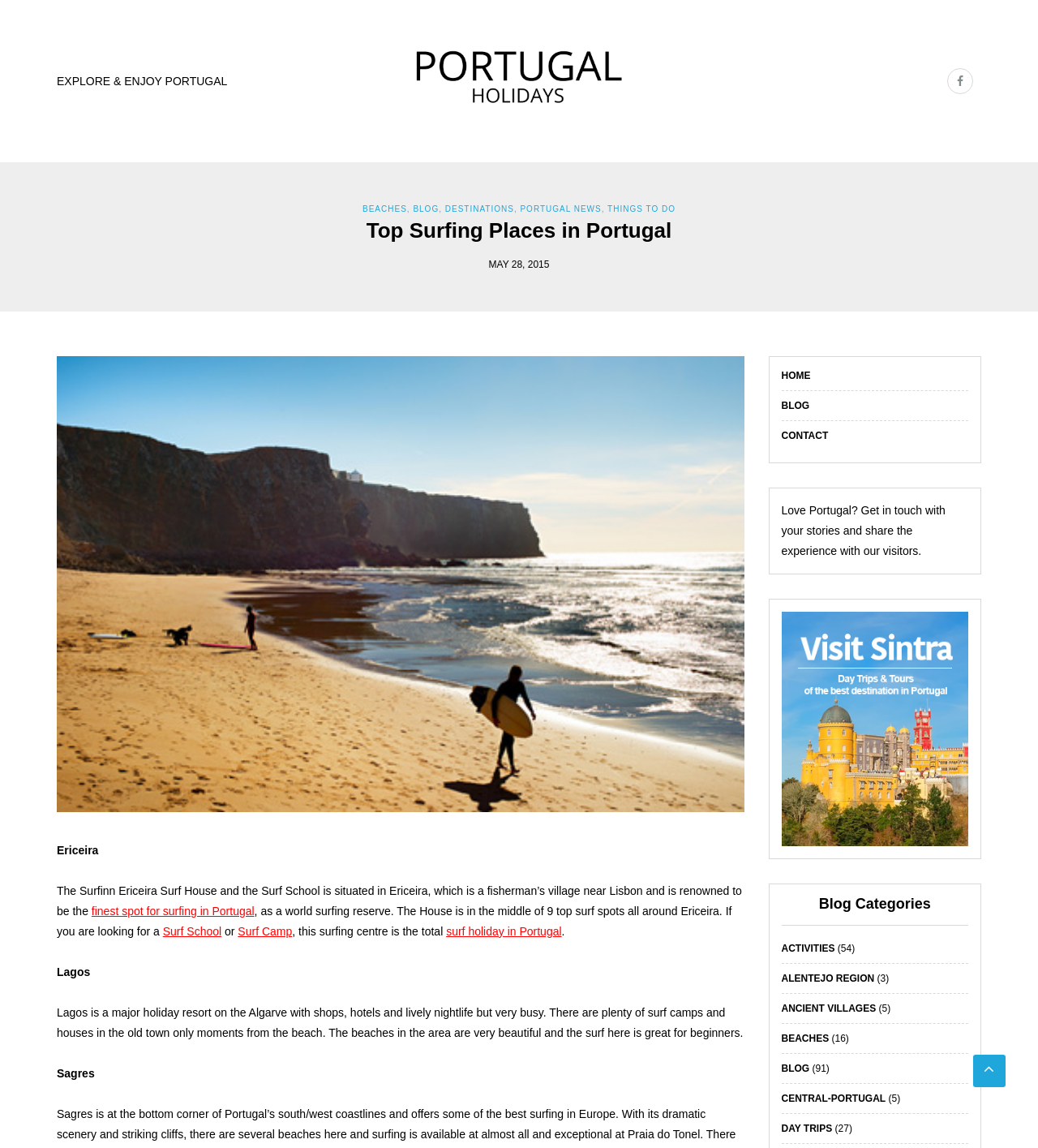Select the bounding box coordinates of the element I need to click to carry out the following instruction: "Click the 'Home' link".

None